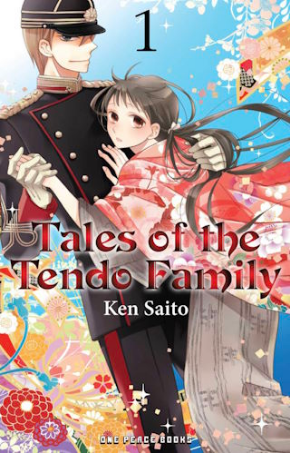Give a concise answer using one word or a phrase to the following question:
What is the cultural context of the story?

Rich cultural context